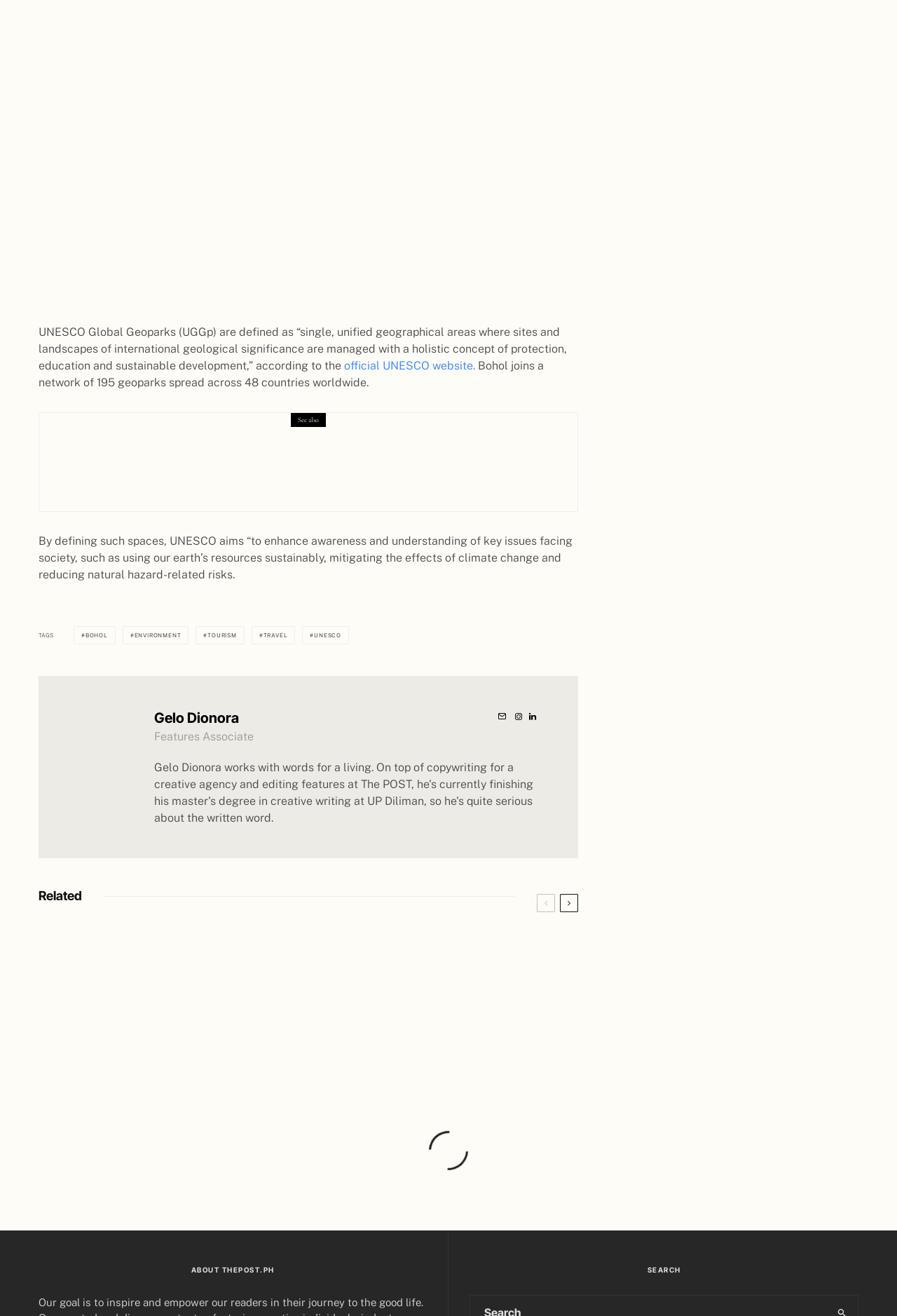What is UNESCO Global Geoparks?
Based on the image, provide your answer in one word or phrase.

Single, unified geographical areas